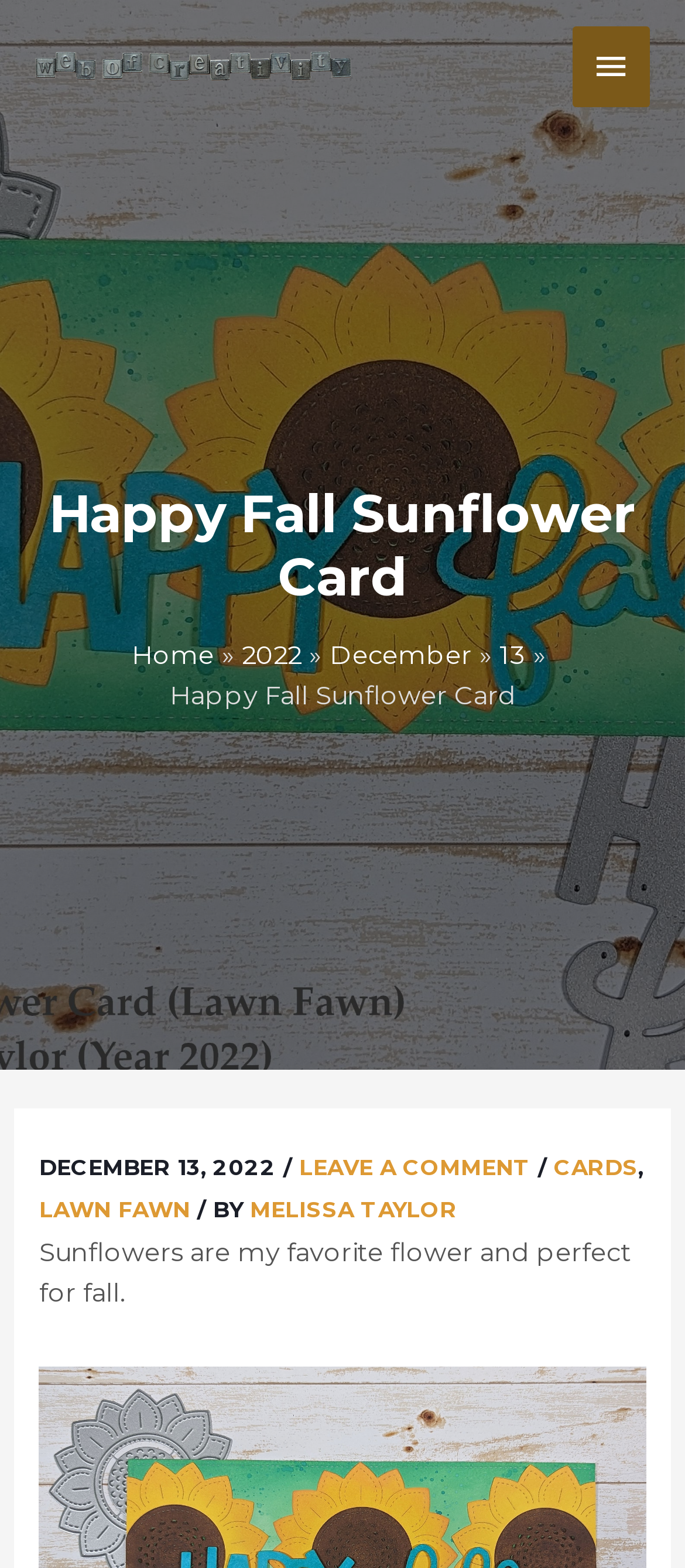Please identify the bounding box coordinates of the element I should click to complete this instruction: 'Leave a comment'. The coordinates should be given as four float numbers between 0 and 1, like this: [left, top, right, bottom].

[0.437, 0.735, 0.776, 0.752]